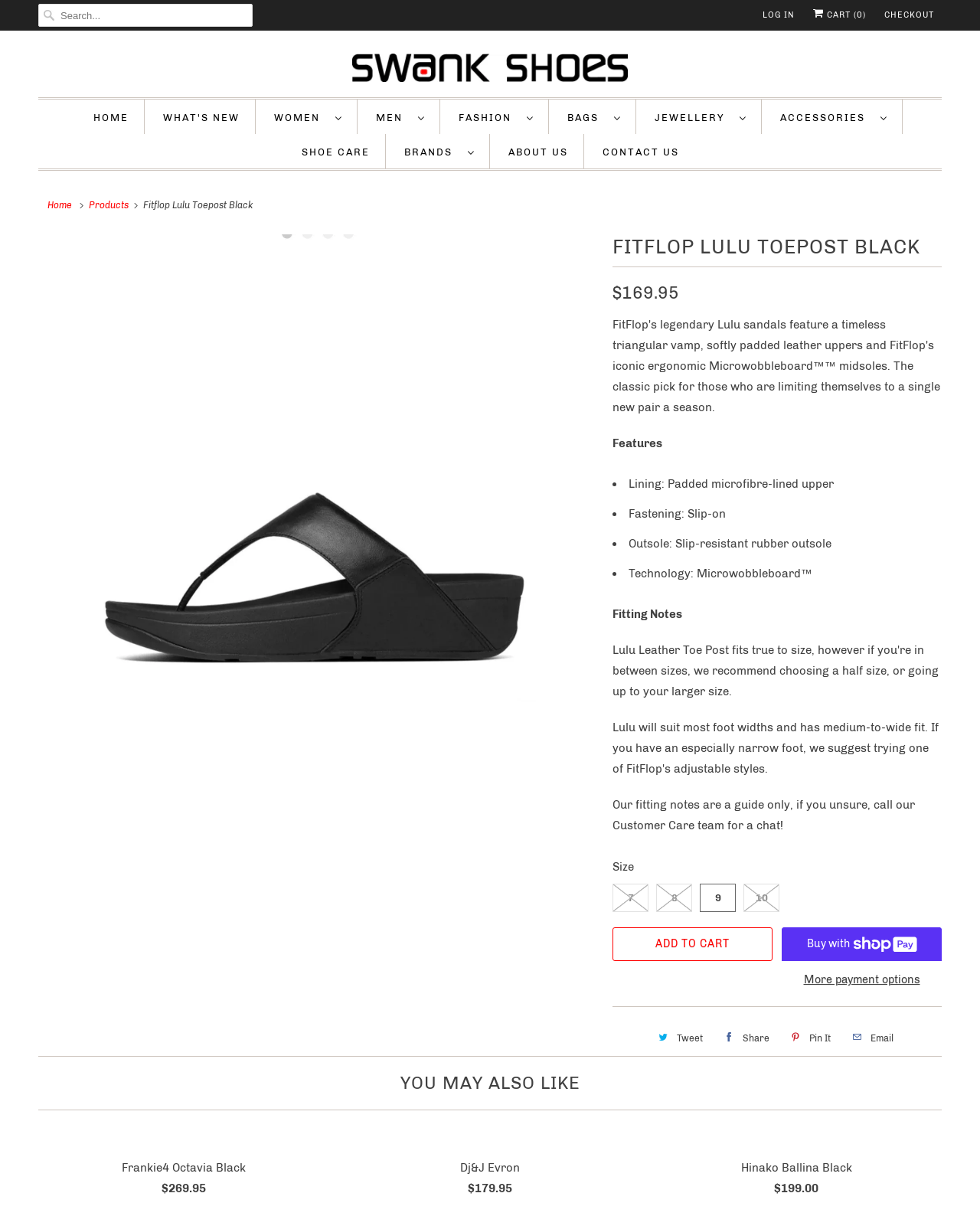How many other product recommendations are shown?
Can you offer a detailed and complete answer to this question?

Below the product description, there is a section titled 'You may also like' which shows three other product recommendations, each with an image and a price.